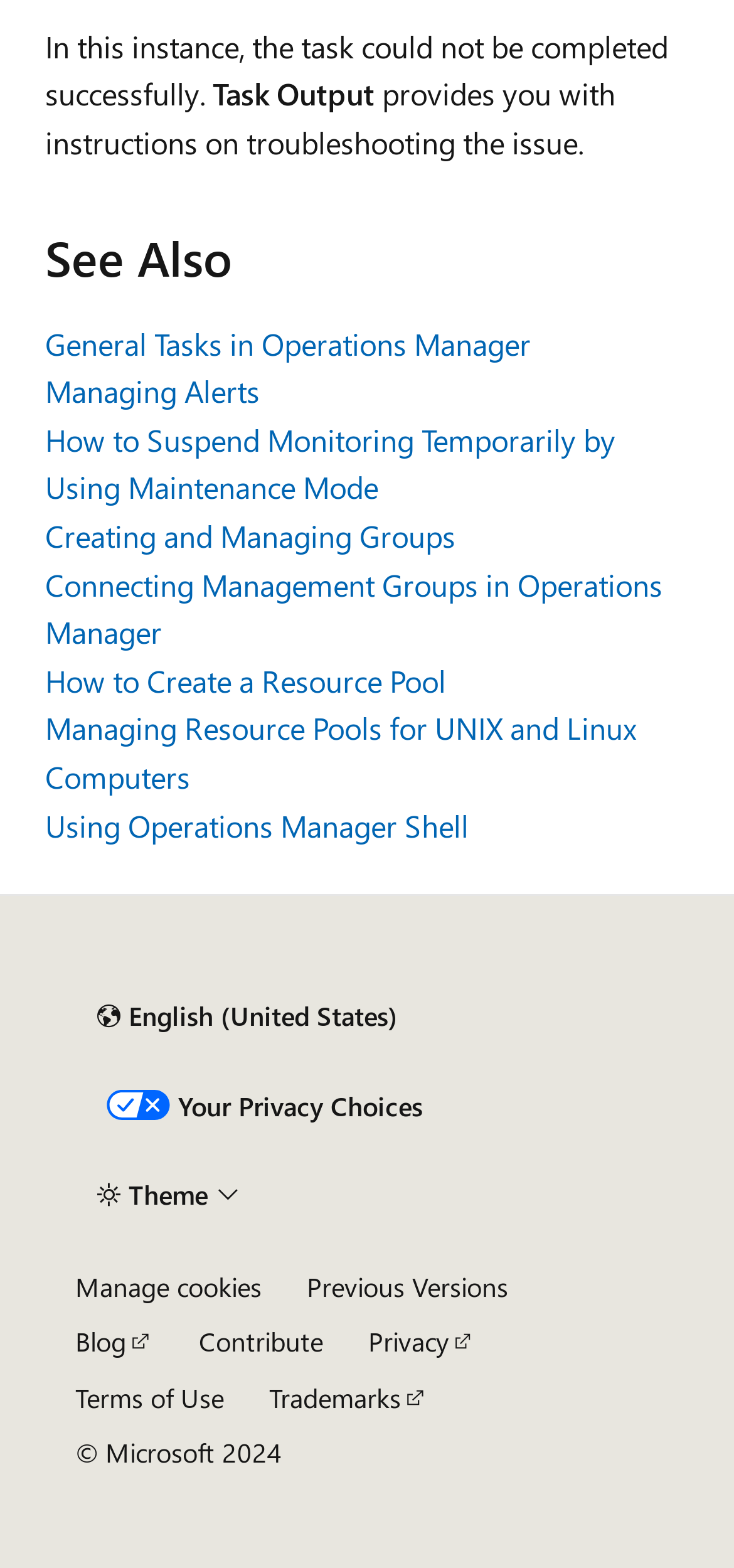Provide a short answer using a single word or phrase for the following question: 
What is the language of the content?

English (United States)